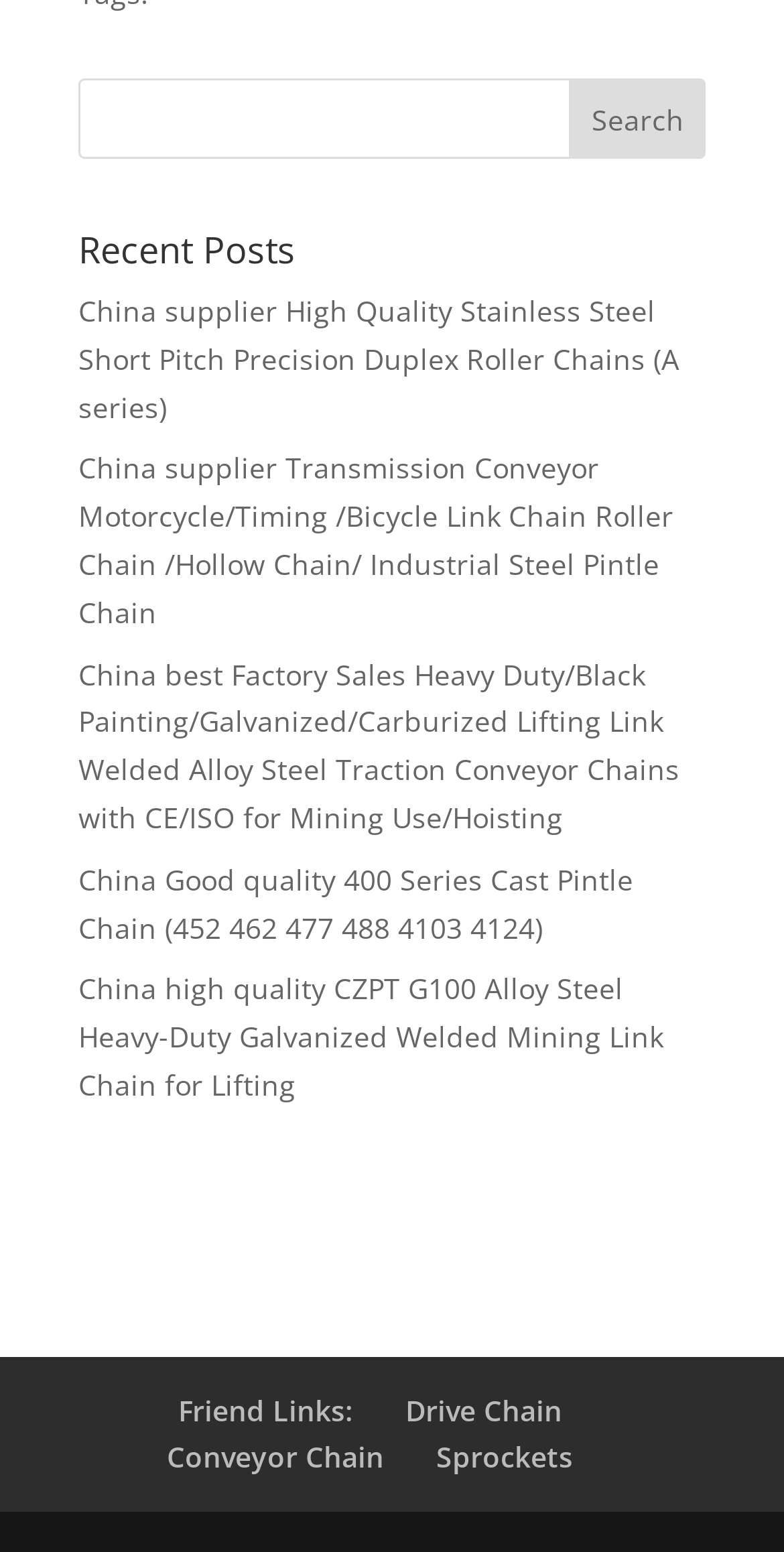Kindly determine the bounding box coordinates of the area that needs to be clicked to fulfill this instruction: "click on the link to learn more about Transmission Conveyor Motorcycle/Timing /Bicycle Link Chain Roller Chain /Hollow Chain/ Industrial Steel Pintle Chain".

[0.1, 0.289, 0.859, 0.406]